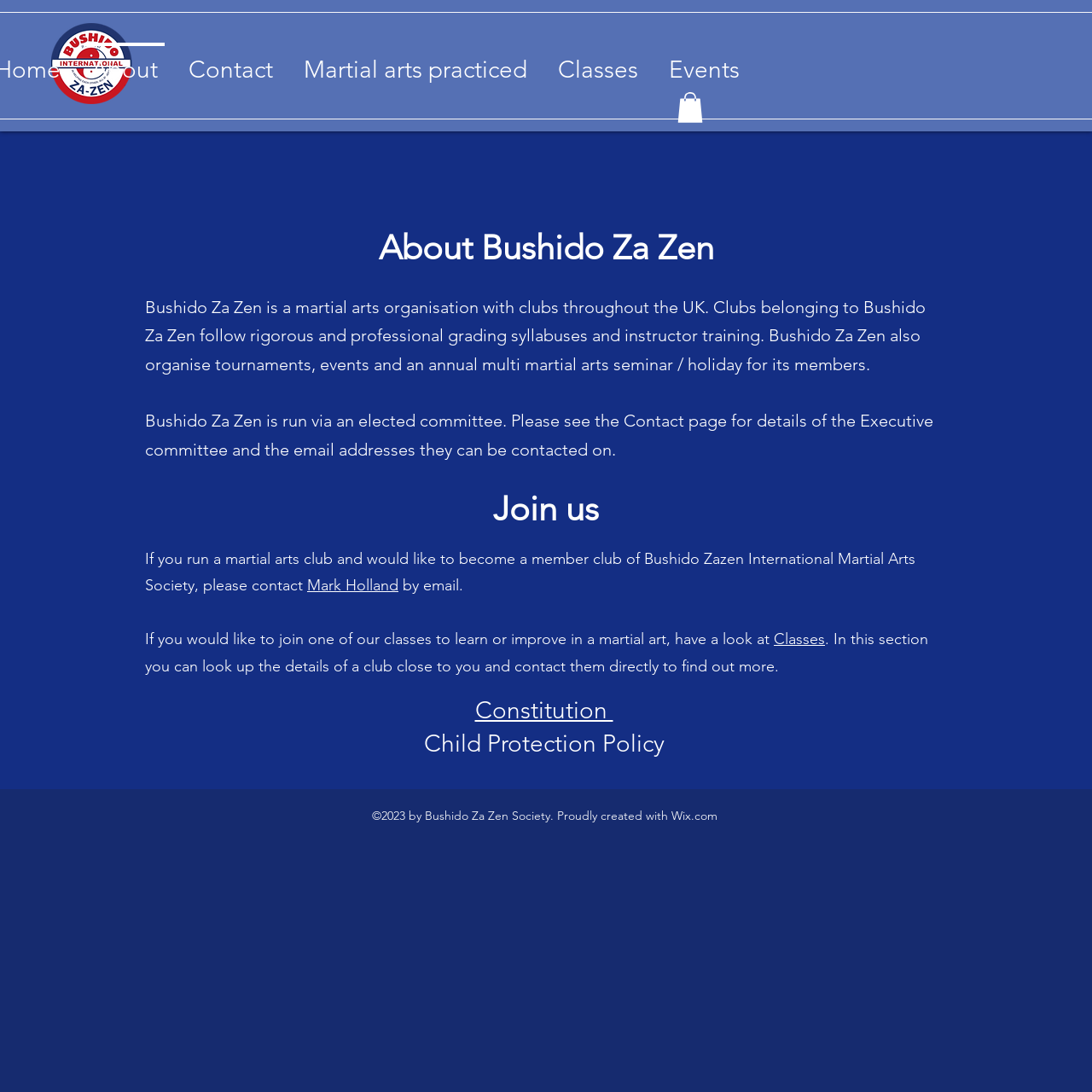Identify the bounding box coordinates of the clickable region required to complete the instruction: "Click the Classes link". The coordinates should be given as four float numbers within the range of 0 and 1, i.e., [left, top, right, bottom].

[0.497, 0.039, 0.598, 0.075]